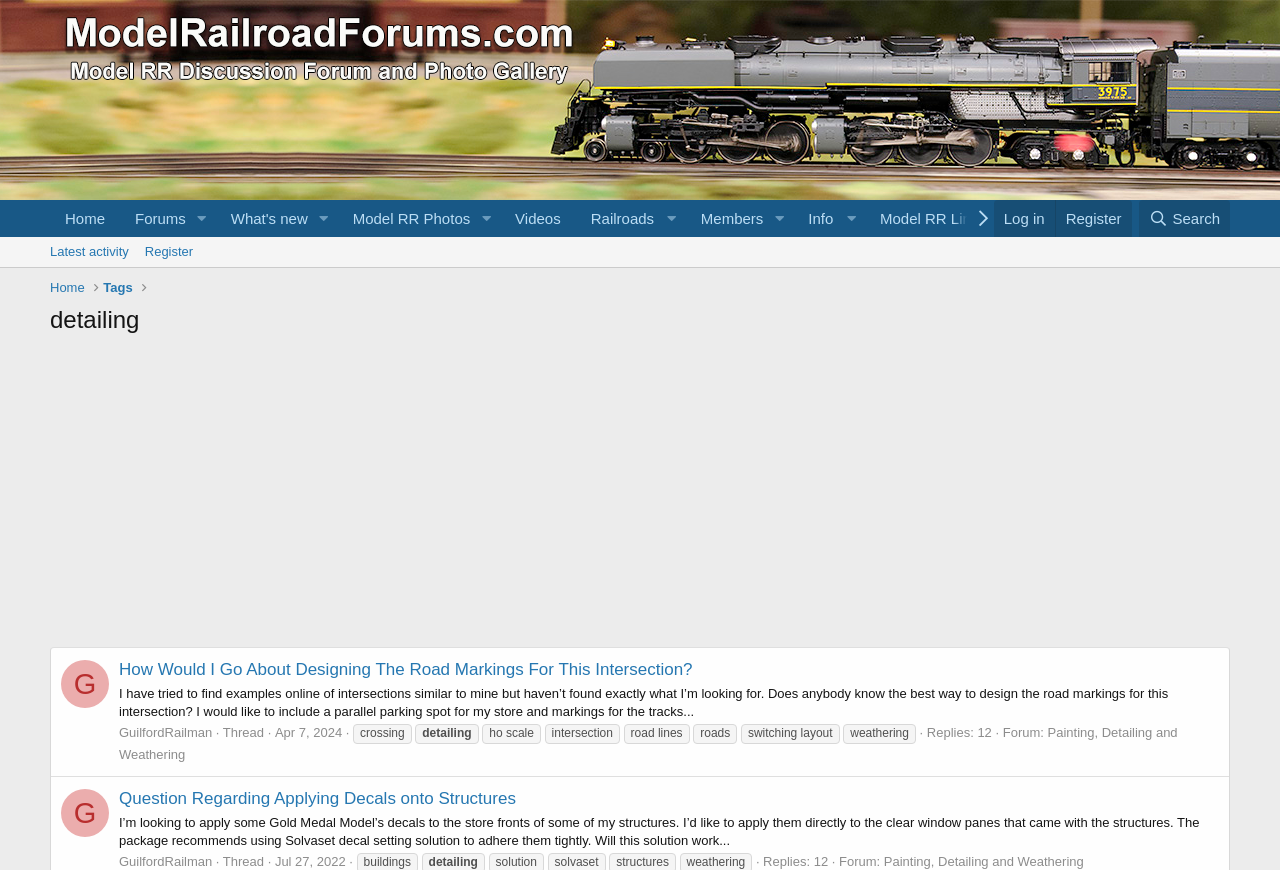Pinpoint the bounding box coordinates for the area that should be clicked to perform the following instruction: "Log in to the forum".

[0.776, 0.23, 0.824, 0.272]